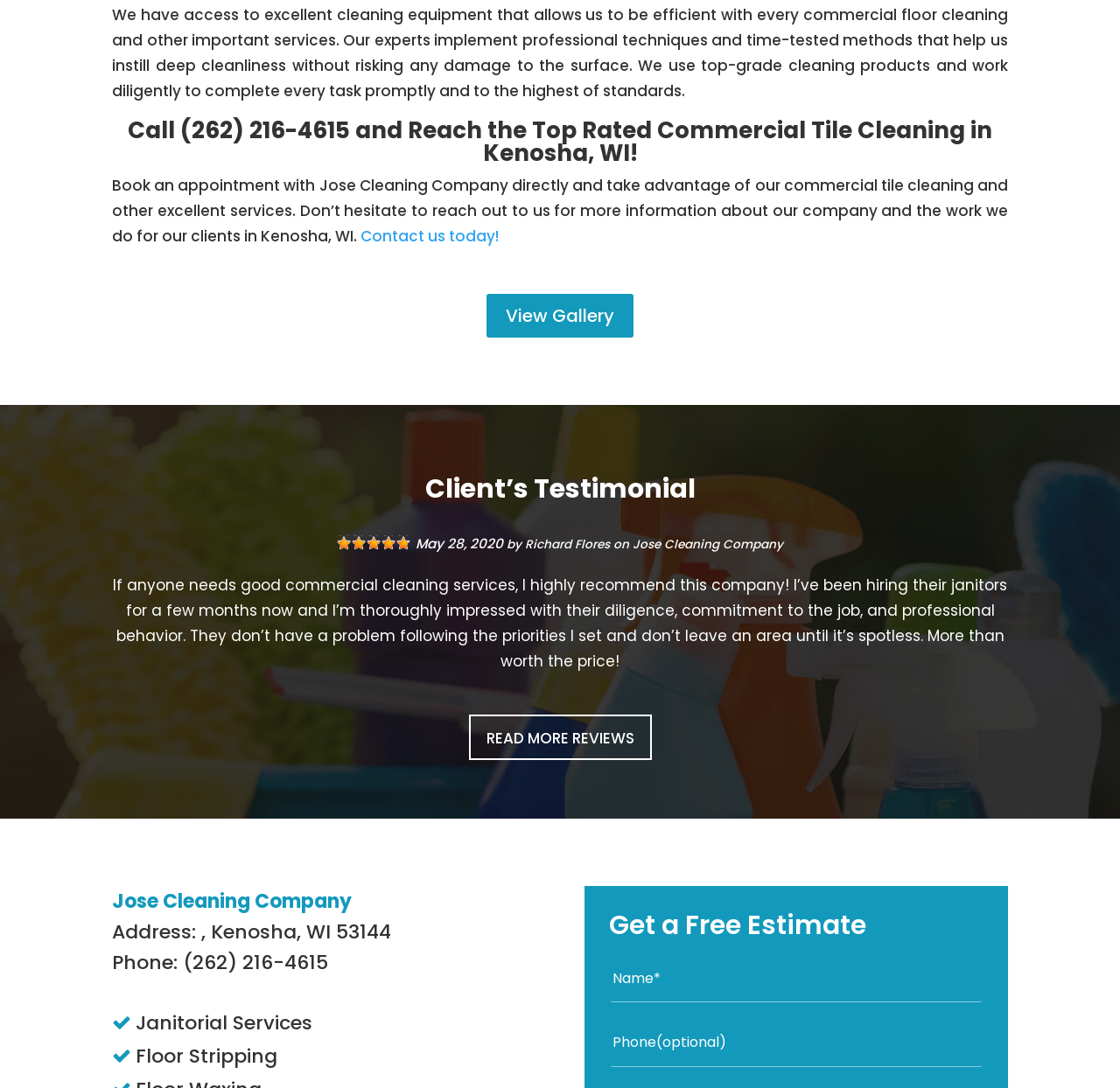Using the given description, provide the bounding box coordinates formatted as (top-left x, top-left y, bottom-right x, bottom-right y), with all values being floating point numbers between 0 and 1. Description: Read more reviews

[0.418, 0.657, 0.582, 0.699]